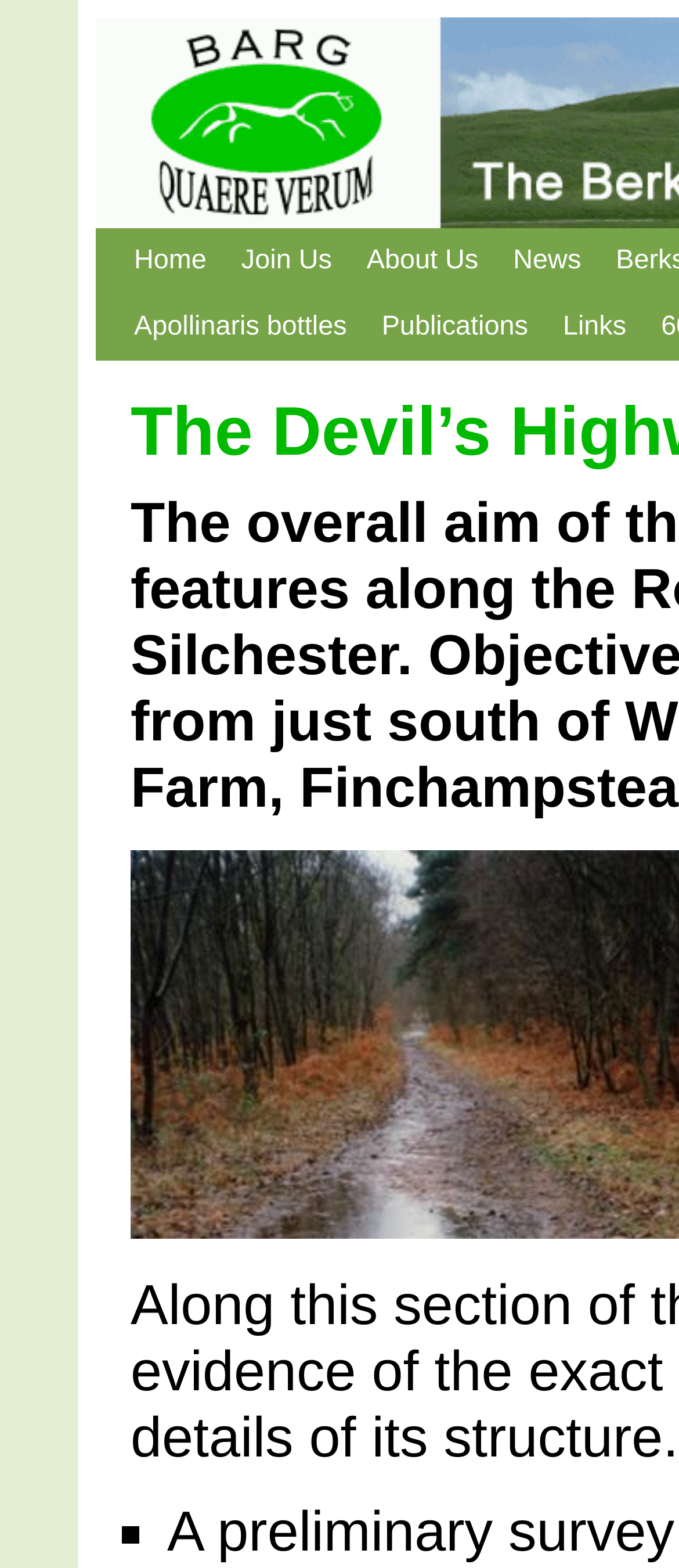How many rows of links are there?
Kindly offer a comprehensive and detailed response to the question.

There are two rows of links on the webpage. The first row contains 'Home', 'Join Us', 'About Us', and 'News', while the second row contains 'Apollinaris bottles', 'Publications', and 'Links'.